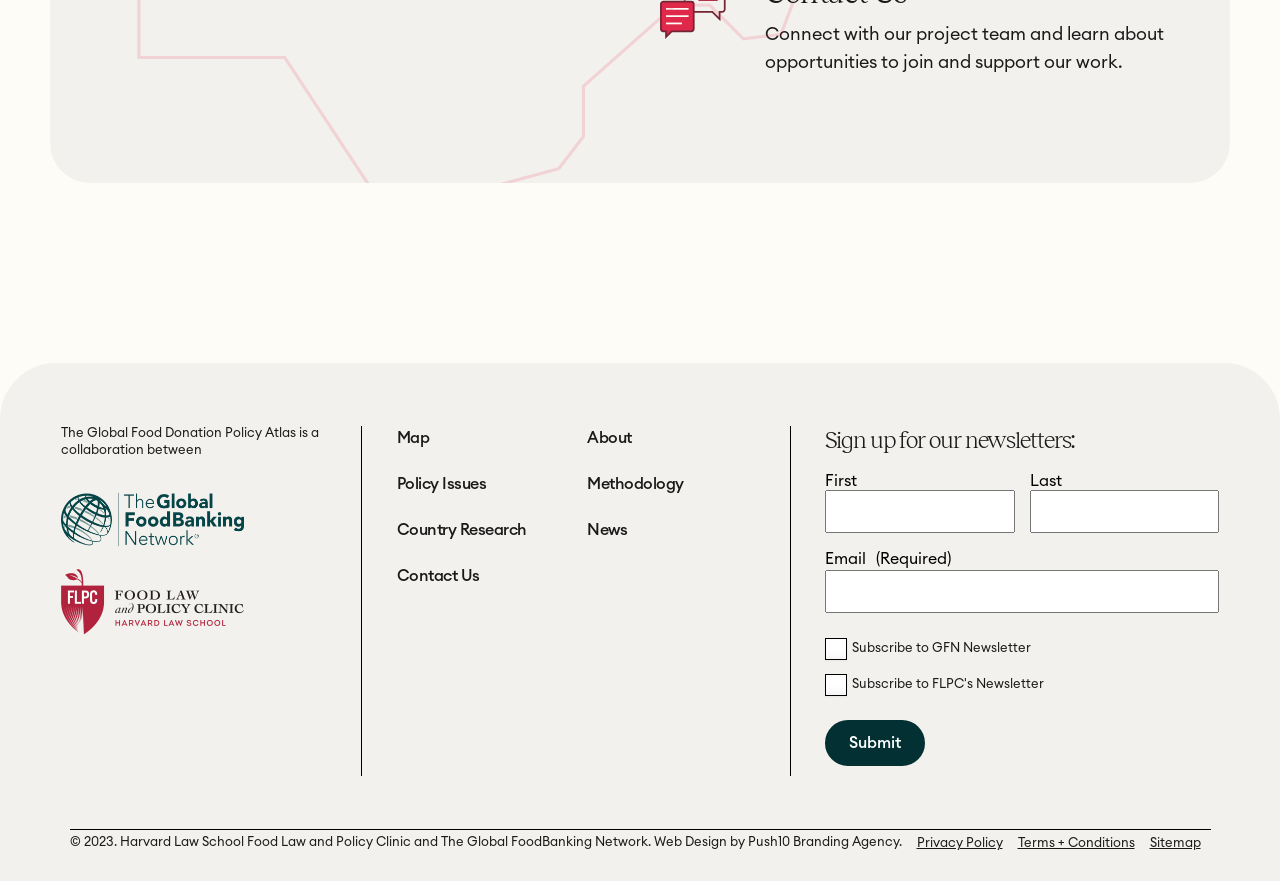Determine the bounding box coordinates for the area that should be clicked to carry out the following instruction: "Click the GFN logo".

[0.047, 0.624, 0.19, 0.642]